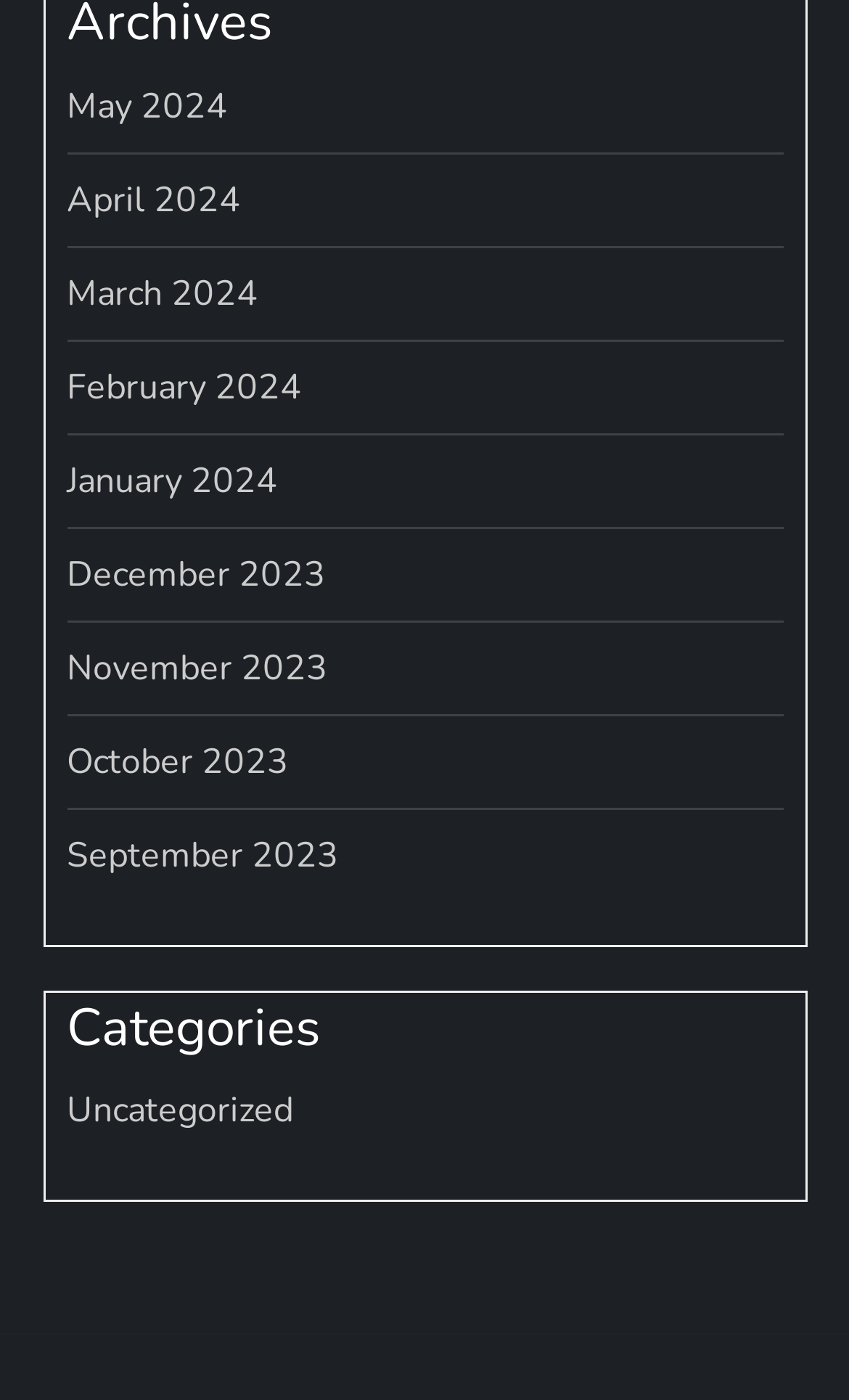Identify the bounding box coordinates of the section that should be clicked to achieve the task described: "View May 2024".

[0.078, 0.054, 0.268, 0.097]